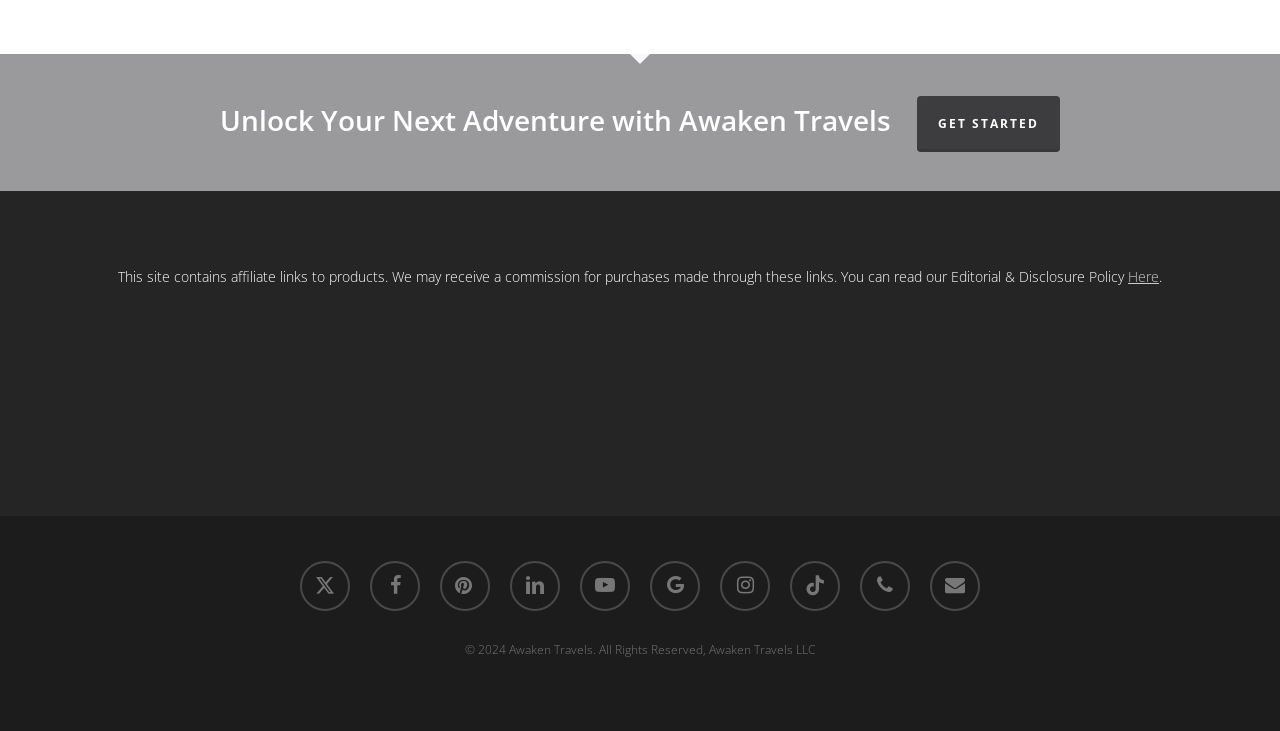What is the name of the travel company?
Using the details shown in the screenshot, provide a comprehensive answer to the question.

The name of the travel company can be found in the StaticText element with the text 'Unlock Your Next Adventure with Awaken Travels' at the top of the page.